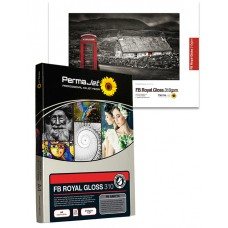What type of printing is the paper designed for?
Give a single word or phrase as your answer by examining the image.

Inkjet printing